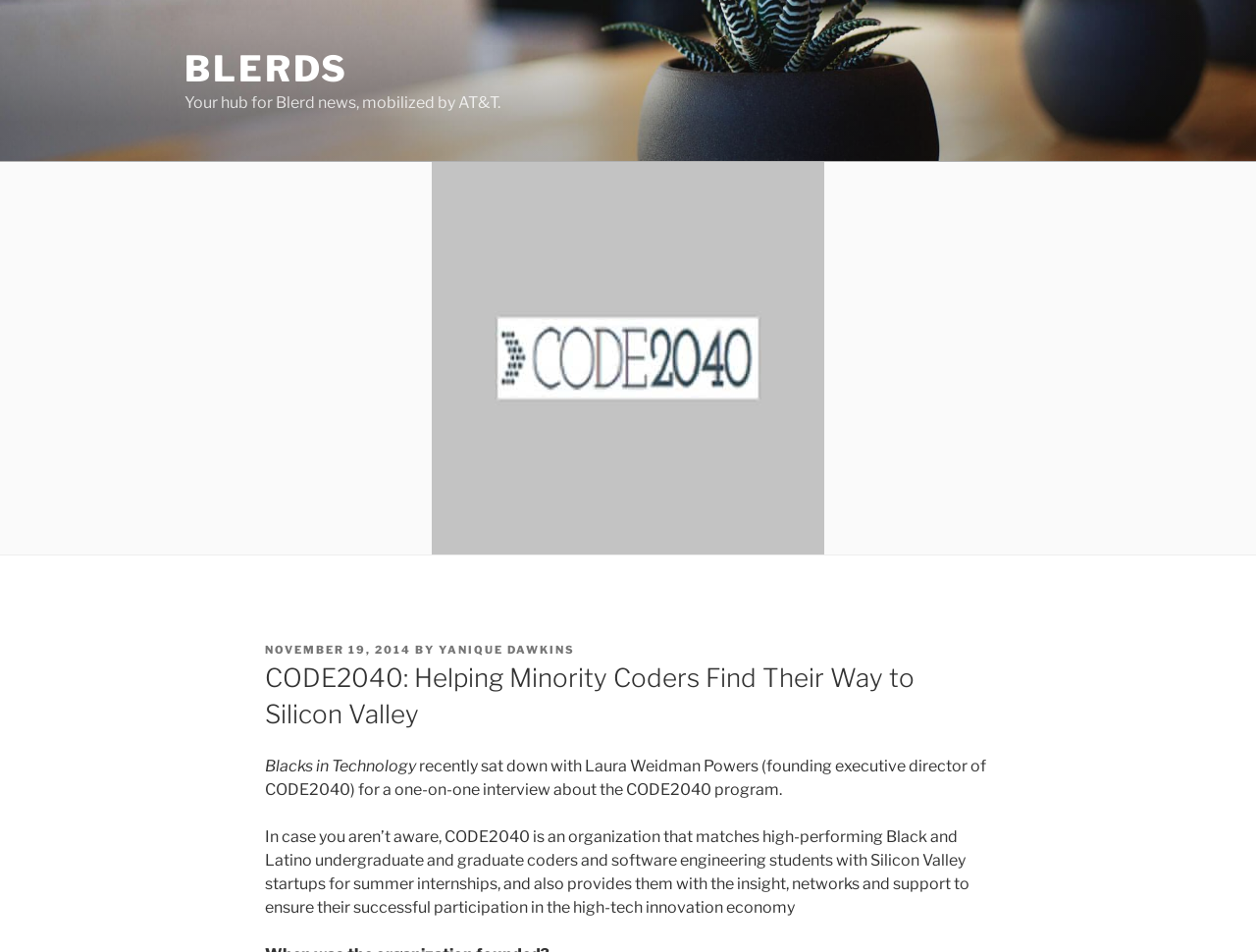Analyze the image and deliver a detailed answer to the question: What is the date of the article?

The article mentions the date 'NOVEMBER 19, 2014' as the posting date, which can be found in the header section of the article.